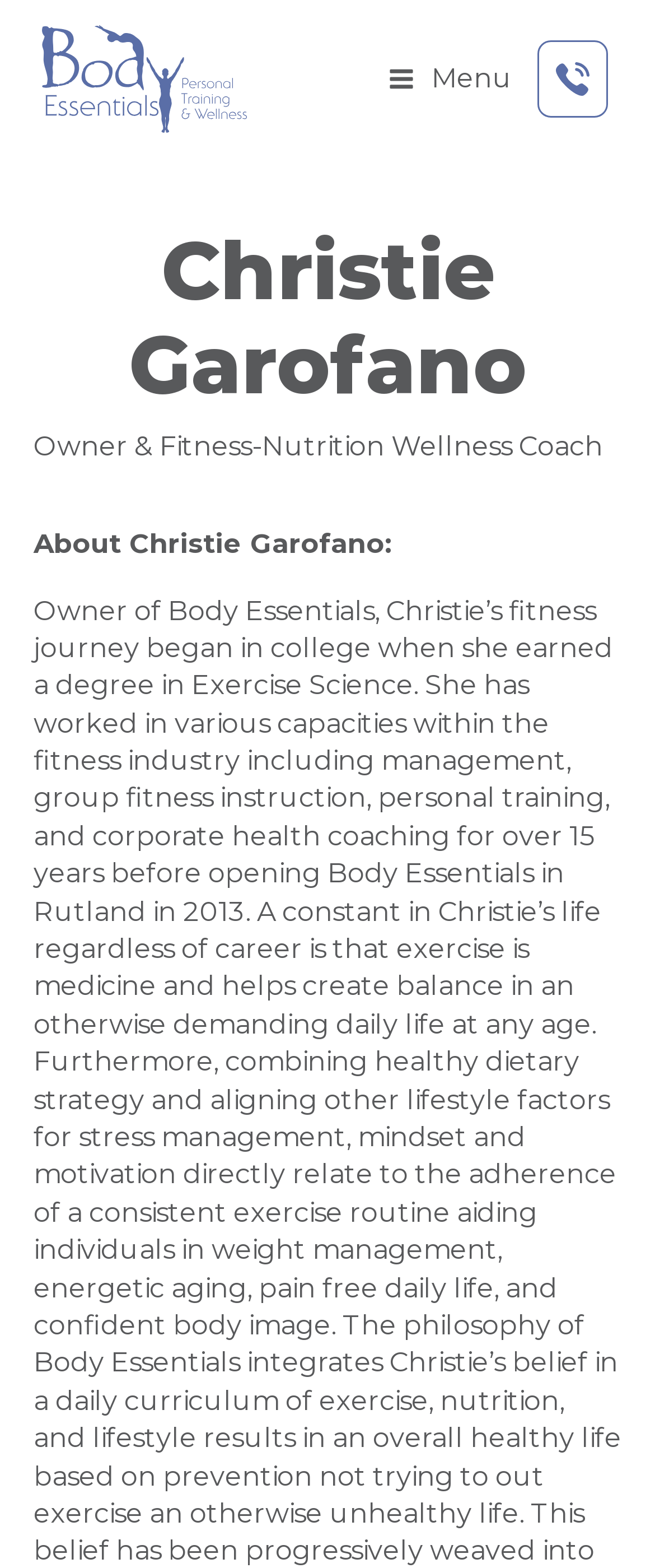Offer a thorough description of the webpage.

The webpage is about Christie Garofano, the owner of Body Essentials. At the top left of the page, there is a link, and next to it, there is an SVG icon with a group of bars. To the right of the icon, the text "Menu" is displayed. Further to the right, there is another link with an image inside it.

Below the top section, the heading "Christie Garofano" is prominently displayed, spanning almost the entire width of the page. Underneath the heading, there is a description of Christie as the "Owner & Fitness-Nutrition Wellness Coach". 

On the left side of the page, there is a section labeled "About", followed by a colon. This section appears to be the start of a biography or introduction to Christie, which is likely to continue below this initial description.